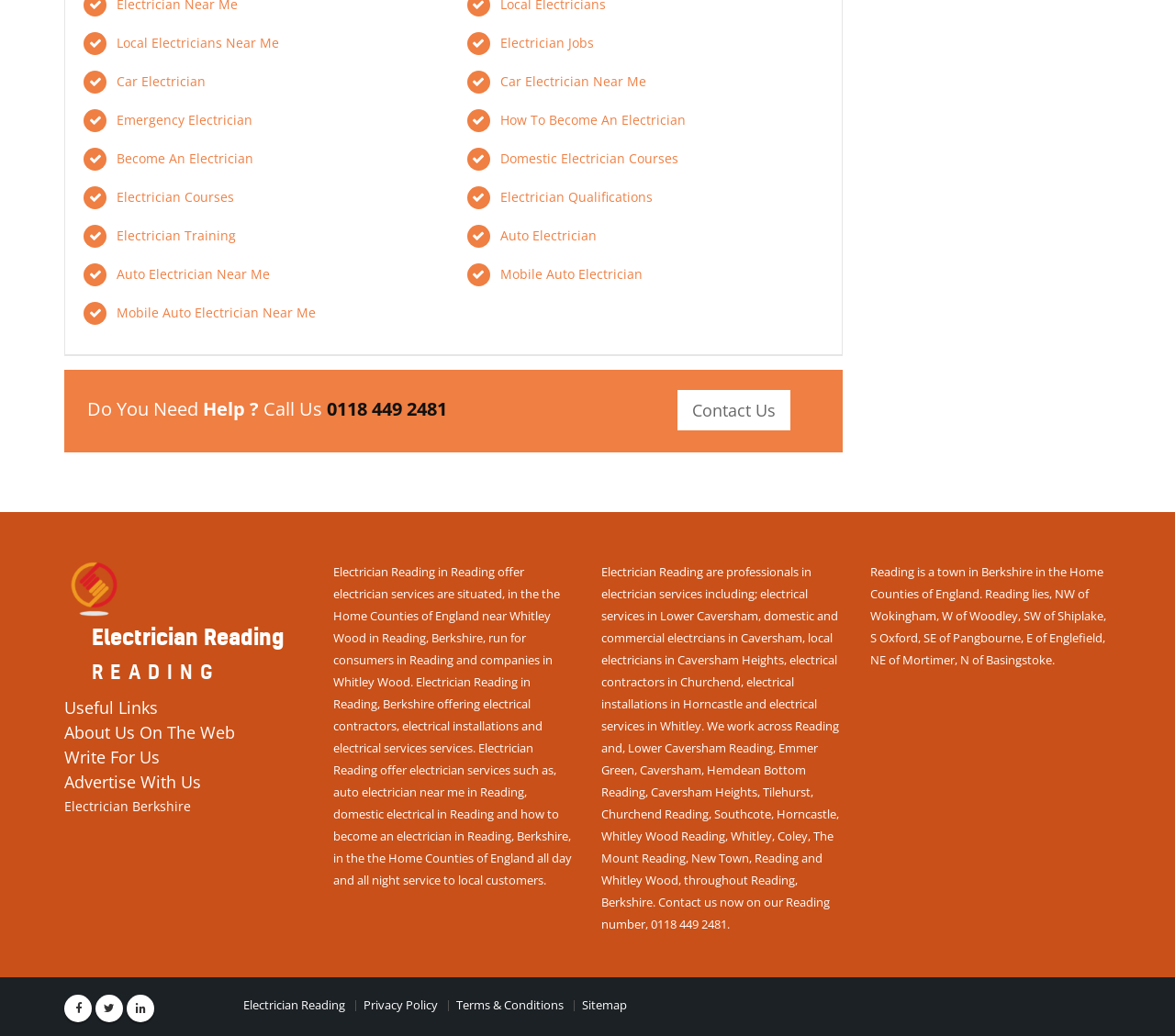Can you find the bounding box coordinates of the area I should click to execute the following instruction: "Learn more about Back pain, Neck pain & Sciatica Relief"?

None